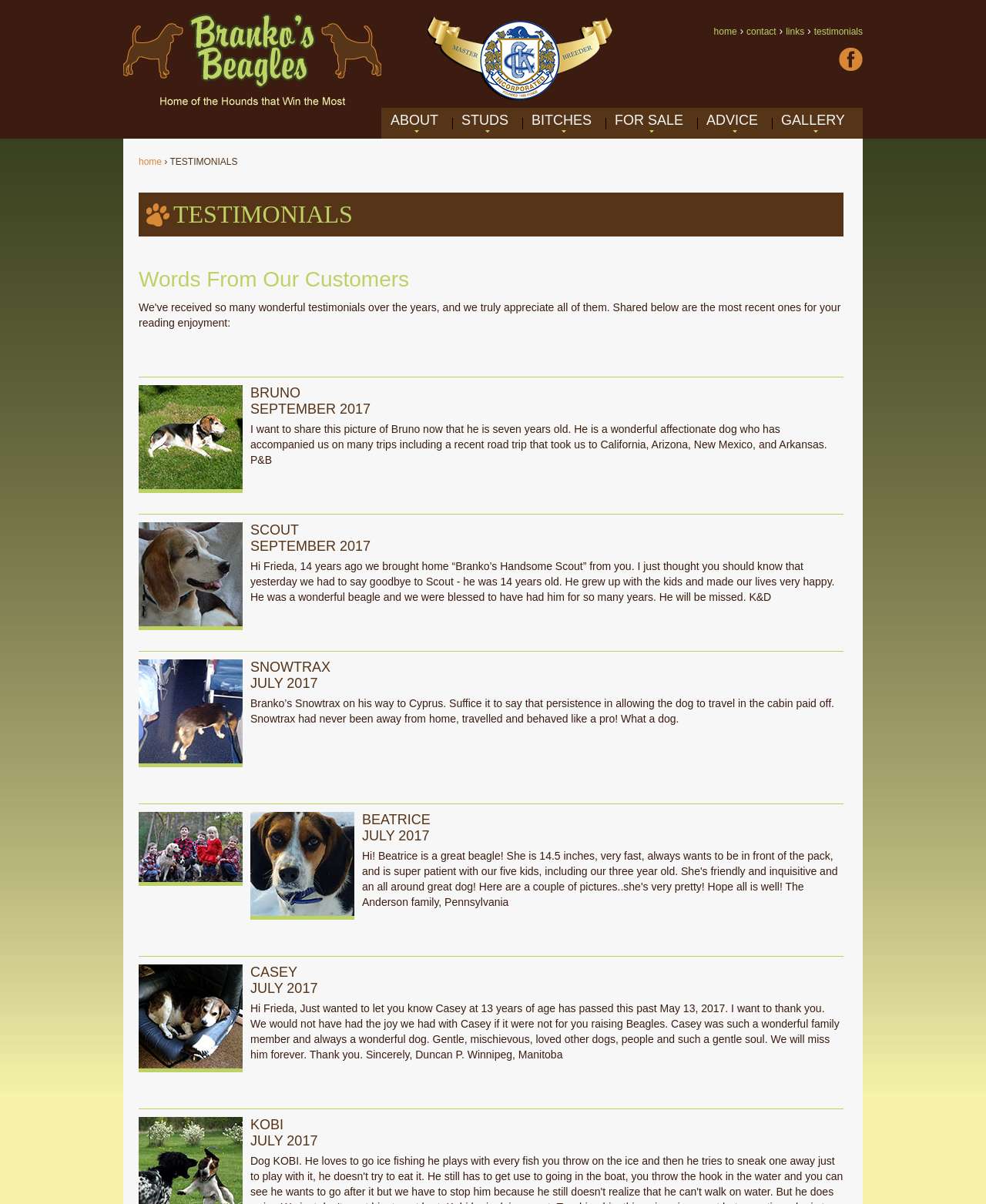Identify the bounding box coordinates for the region of the element that should be clicked to carry out the instruction: "Go to the 'ABOUT' page". The bounding box coordinates should be four float numbers between 0 and 1, i.e., [left, top, right, bottom].

[0.387, 0.09, 0.459, 0.11]